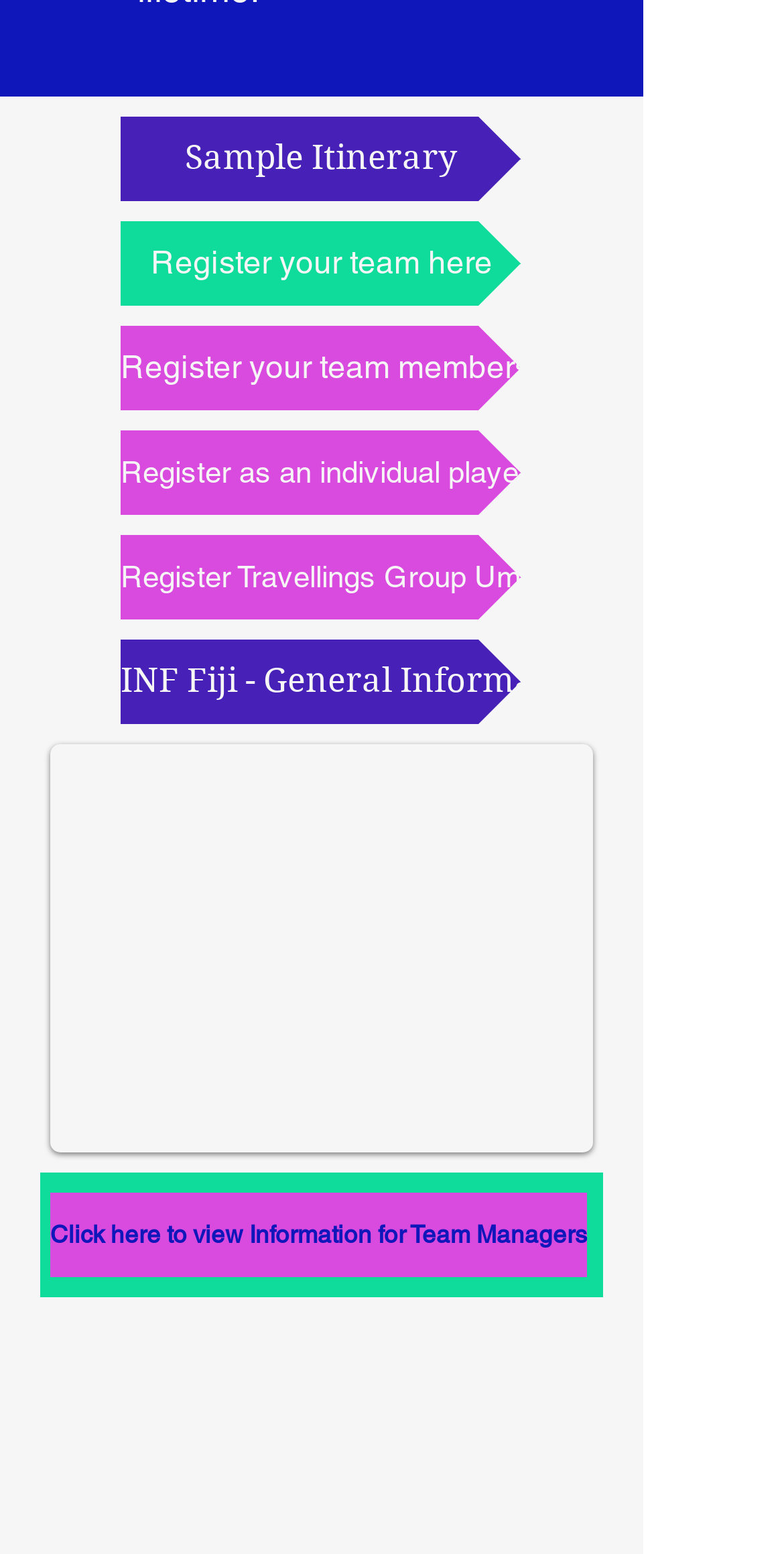Kindly determine the bounding box coordinates of the area that needs to be clicked to fulfill this instruction: "Get general information about INF Fiji".

[0.154, 0.412, 0.764, 0.466]